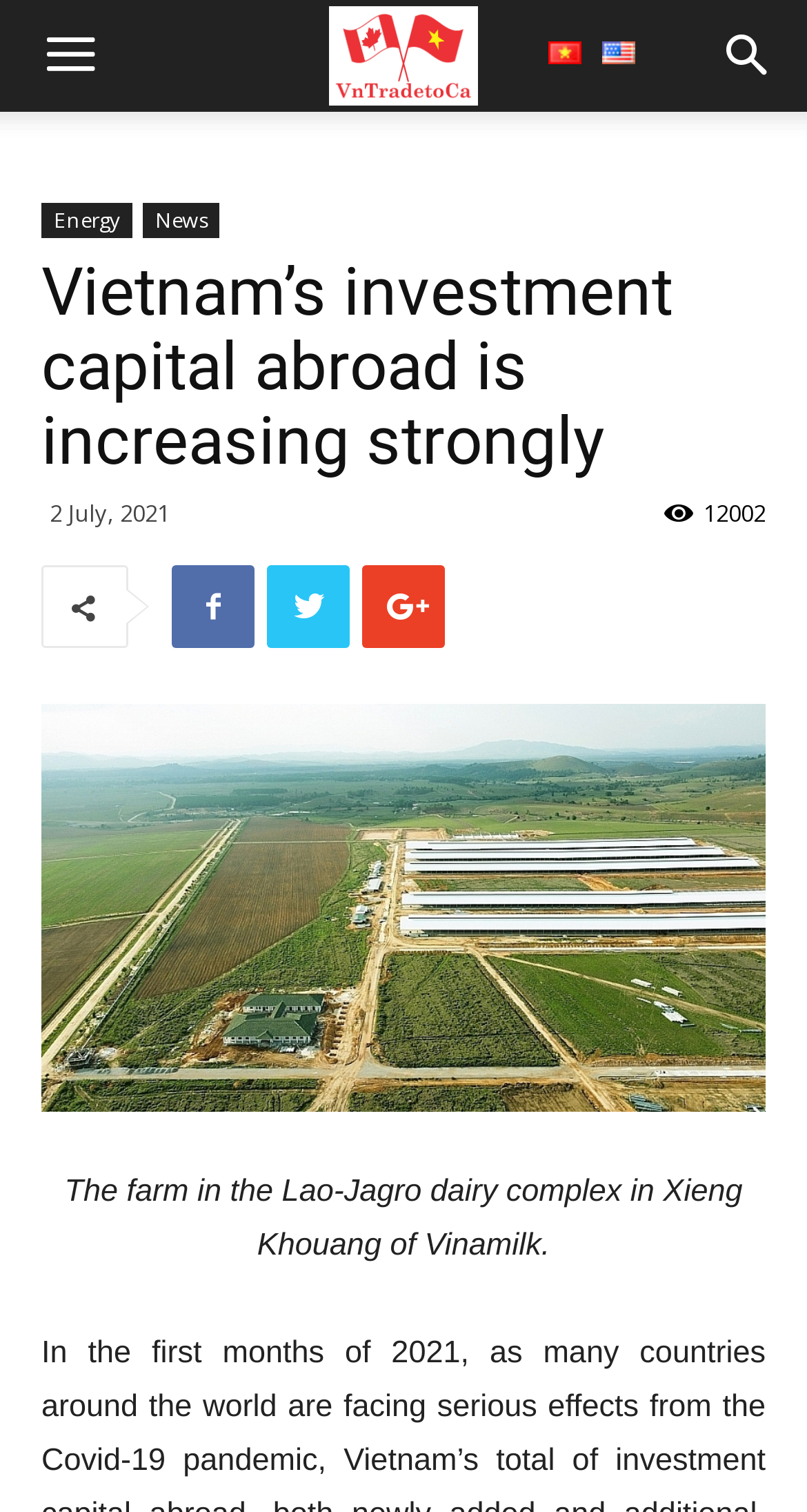Elaborate on the webpage's design and content in a detailed caption.

The webpage is about Vietnam's investment capital abroad, specifically highlighting its strong growth. At the top left corner, there is a small icon and a link to switch the language to Vietnamese. Next to it, there is another link to switch the language to English. On the top right corner, there is a button with an icon, which contains a dropdown menu with links to "Energy" and "News" categories.

Below the language selection links, there is a header section that spans almost the entire width of the page. It contains a heading that repeats the title "Vietnam's investment capital abroad is increasing strongly". Below the heading, there is a timestamp indicating the article was published on July 2, 2021, and a view count of 12,002.

Under the header section, there are three social media links with icons, followed by a large image that takes up most of the page's width. Below the image, there is a paragraph of text describing the content of the image, which appears to be a farm in the Lao-Jagro dairy complex in Xieng Khouang of Vinamilk.